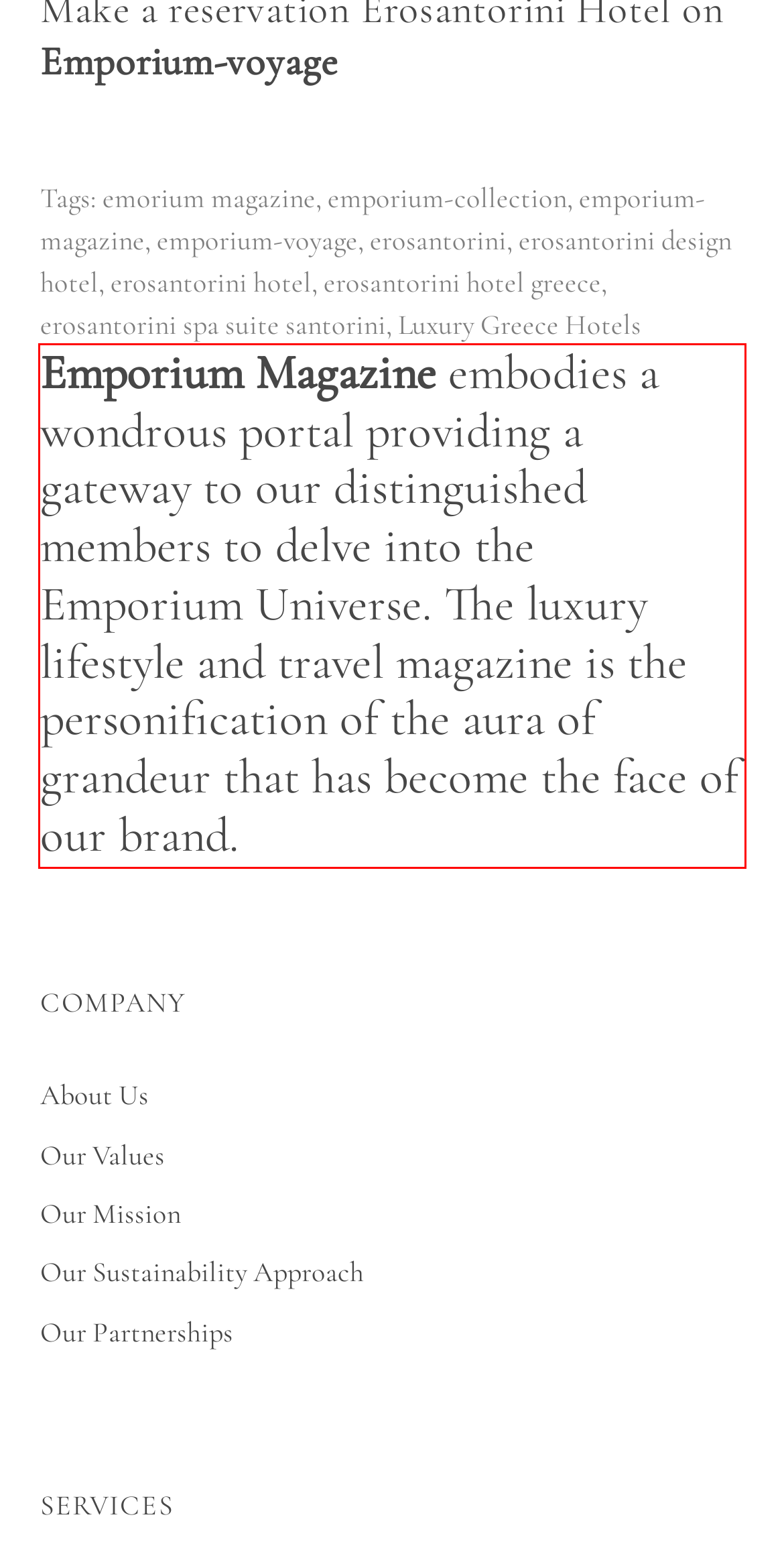You are provided with a screenshot of a webpage featuring a red rectangle bounding box. Extract the text content within this red bounding box using OCR.

Emporium Magazine embodies a wondrous portal providing a gateway to our distinguished members to delve into the Emporium Universe. The luxury lifestyle and travel magazine is the personification of the aura of grandeur that has become the face of our brand.